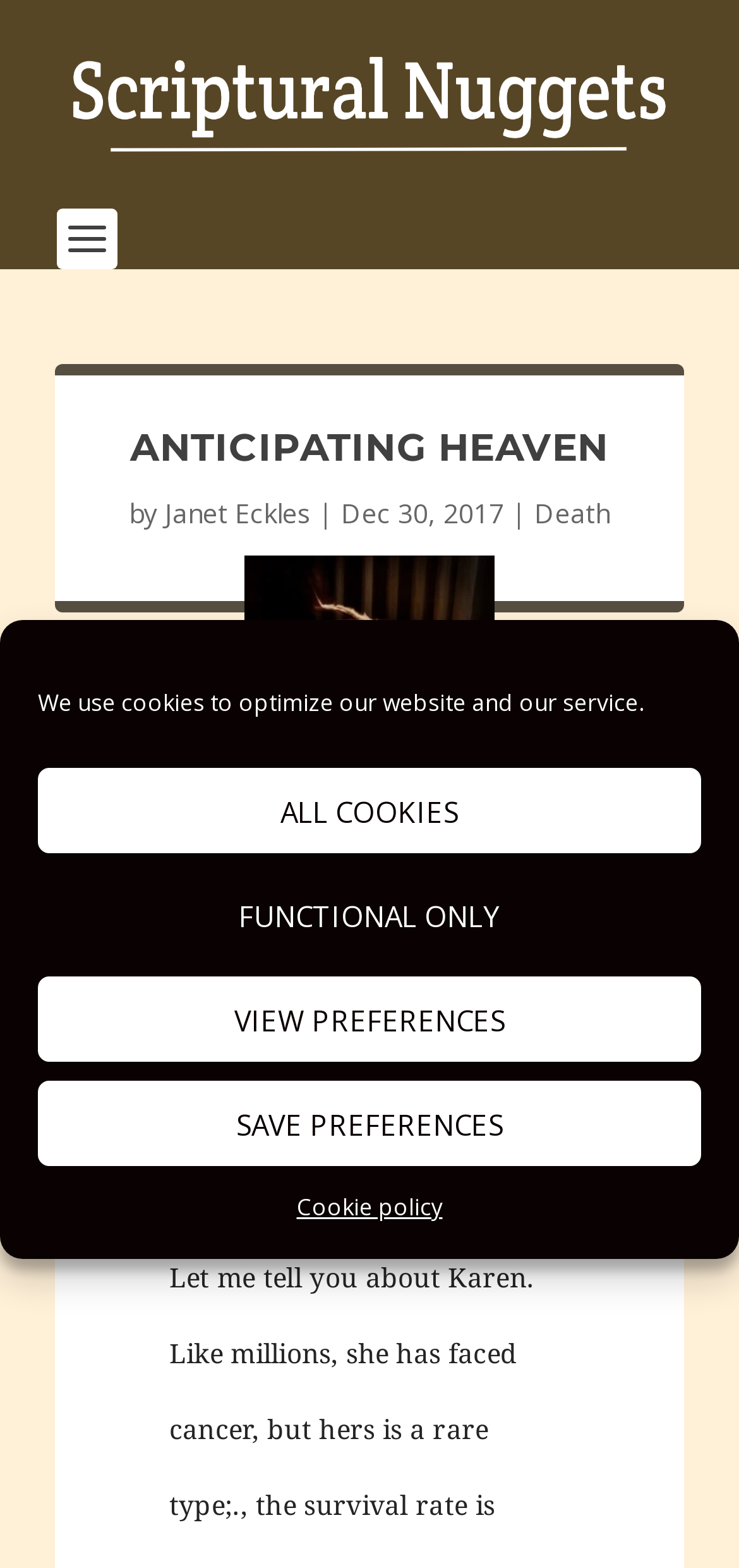What is the name of the website or section?
Provide an in-depth answer to the question, covering all aspects.

I found the name by looking at the link text that appears to be a navigation link or a logo, which is often used to indicate the name of the website or section.